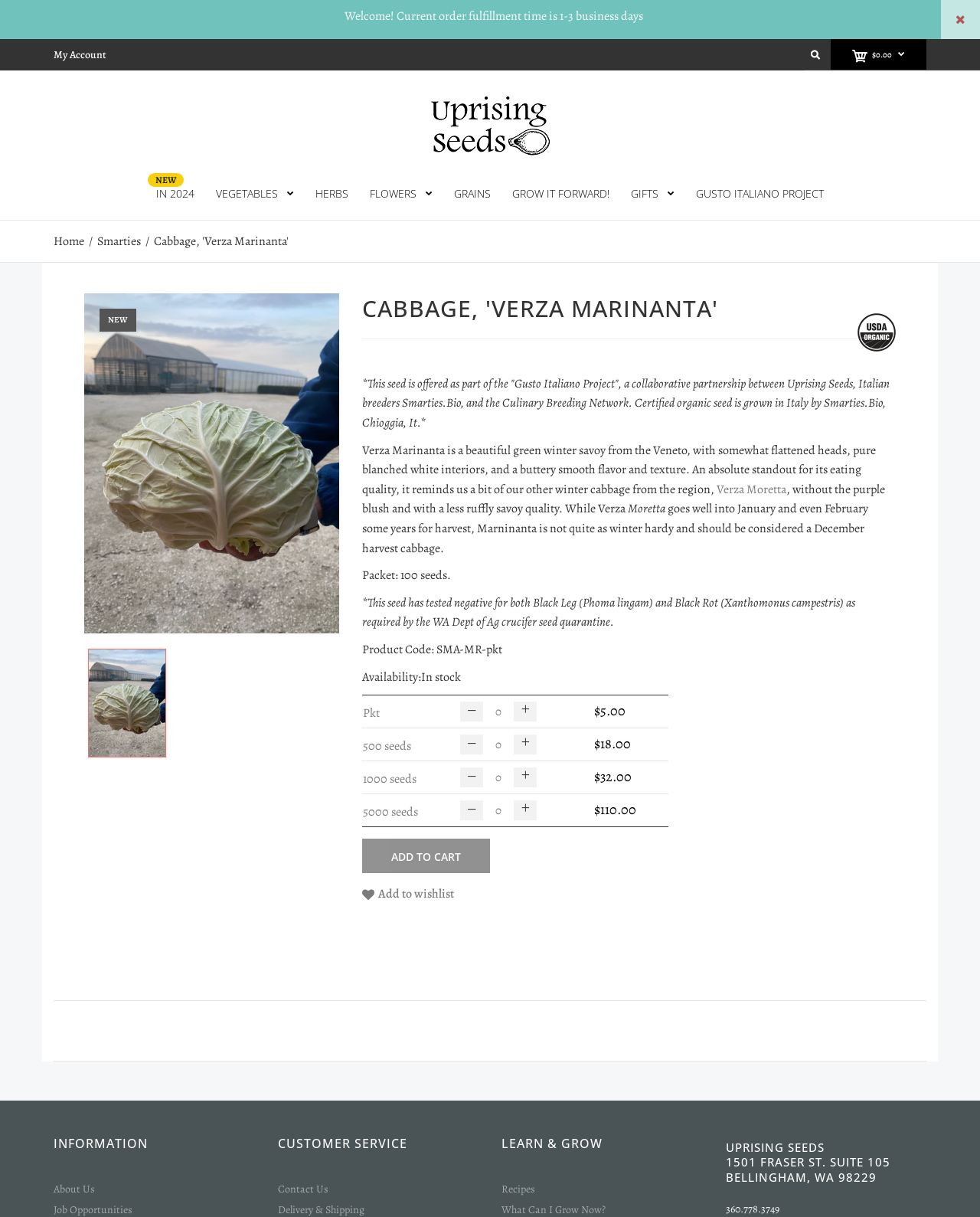Identify the bounding box for the UI element described as: "input value="0" name="quantity" title="Qty" value="0"". Ensure the coordinates are four float numbers between 0 and 1, formatted as [left, top, right, bottom].

[0.47, 0.602, 0.548, 0.621]